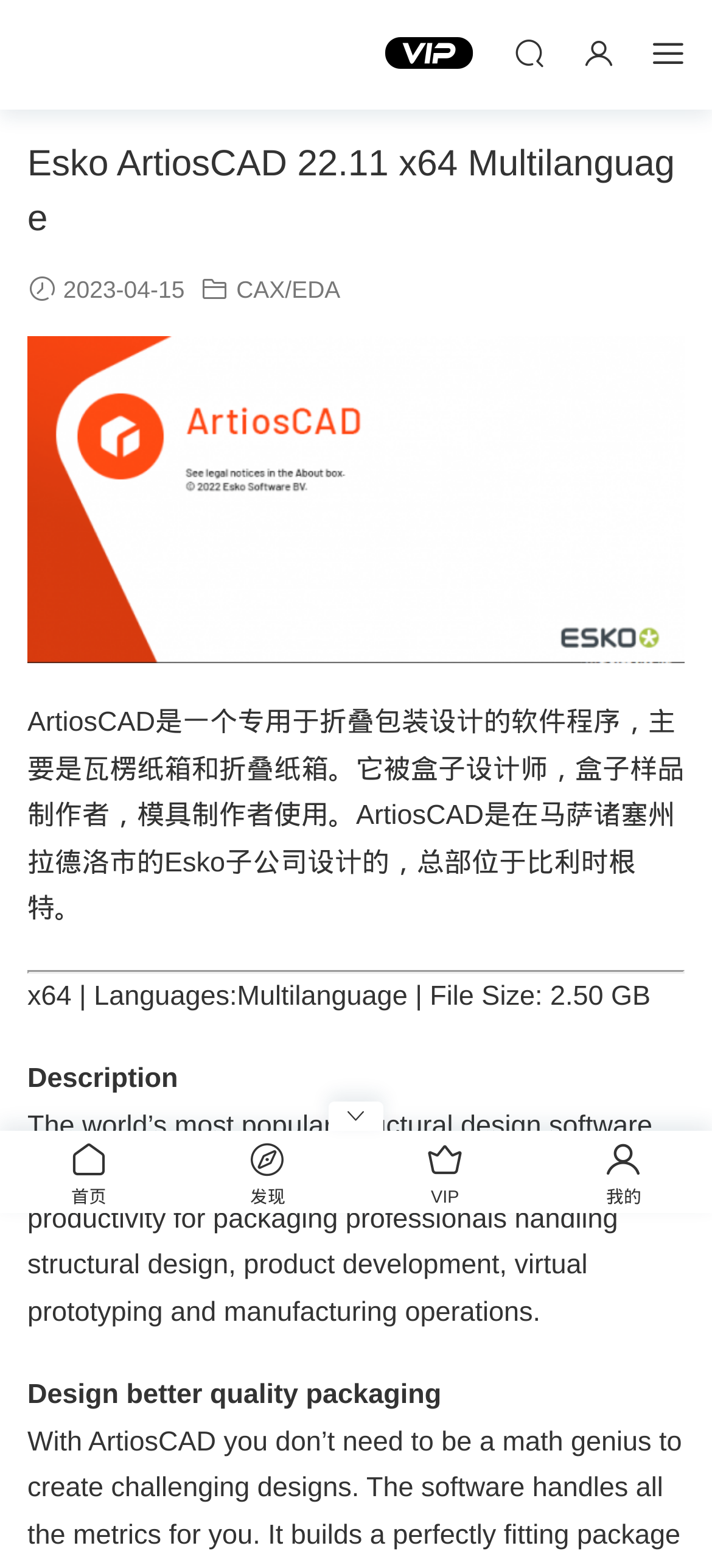What is the file size of the software?
Please answer the question with a detailed response using the information from the screenshot.

The file size is mentioned in the text 'x64 | Languages:Multilanguage | File Size: 2.50 GB'.